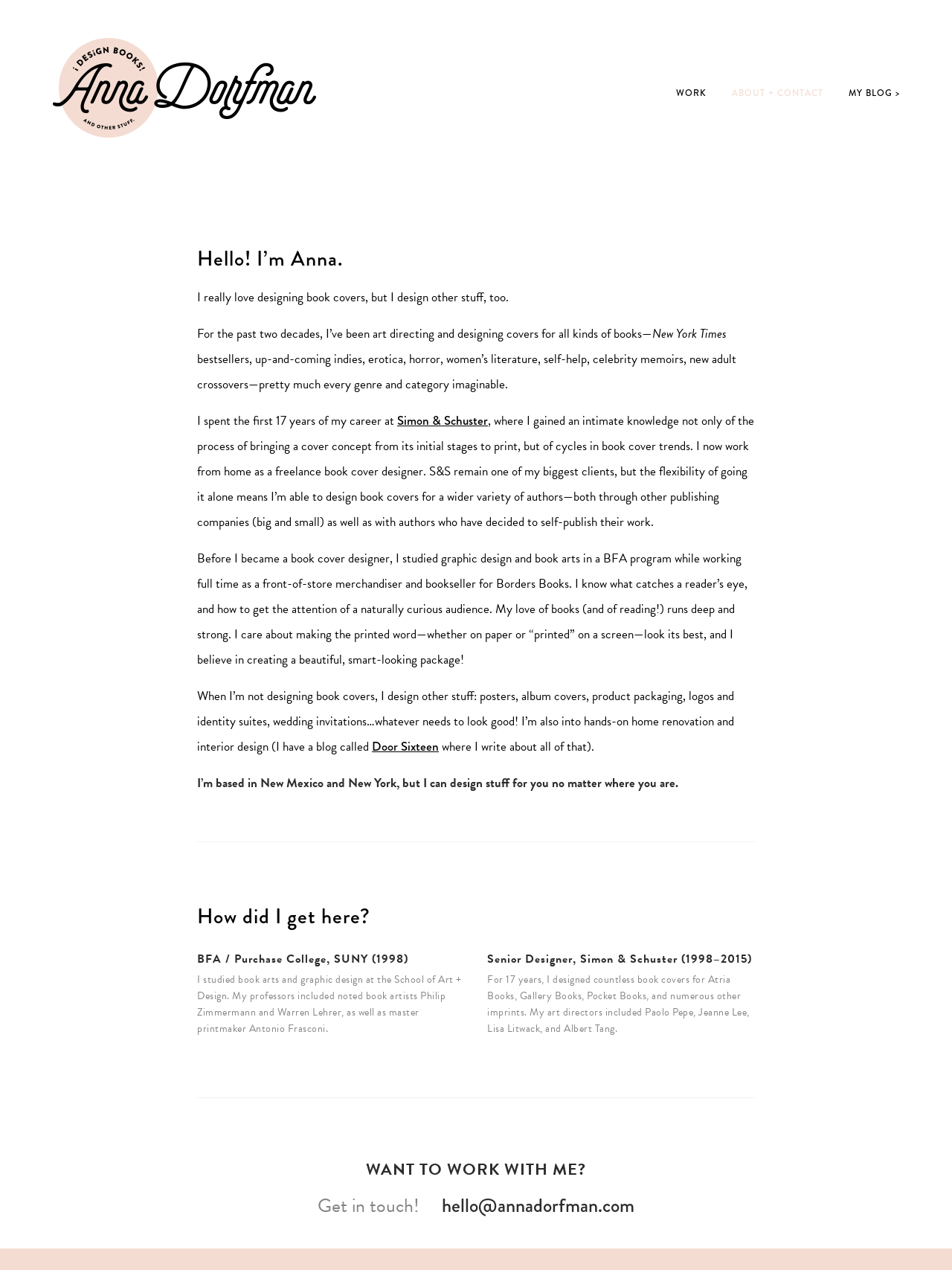Write a detailed summary of the webpage, including text, images, and layout.

This webpage is about Anna Dorfman, a designer and art director based in New York City, specializing in book cover design. At the top of the page, there is a logo on the left and a navigation menu with three links: "WORK", "ABOUT + CONTACT", and "MY BLOG >" on the right.

Below the navigation menu, there is a heading "Hello! I’m Anna." followed by a brief introduction to Anna's profession and interests. The text explains that Anna loves designing book covers and has been art directing and designing covers for various genres of books for over two decades.

The page then delves into Anna's background, mentioning her experience at Simon & Schuster, where she gained knowledge of the book cover design process and trends. It also mentions her transition to freelancing, which allows her to work with a wider variety of authors and publishing companies.

The text continues to describe Anna's education in graphic design and book arts, as well as her experience as a front-of-store merchandiser and bookseller for Borders Books. It highlights her passion for making the printed word look its best and creating beautiful, smart-looking packages.

In addition to book cover design, Anna also designs other materials like posters, album covers, product packaging, logos, and identity suites. She has a blog called "Door Sixteen" where she writes about her interests in hands-on home renovation and interior design.

The page also includes a section titled "How did I get here?" which provides more details about Anna's education and work experience. There are three headings in this section: "BFA / Purchase College, SUNY (1998)", "Senior Designer, Simon & Schuster (1998–2015)", and "WANT TO WORK WITH ME?".

Finally, at the bottom of the page, there is a call-to-action heading "Get in touch!" with a link to Anna's email address, encouraging visitors to contact her.